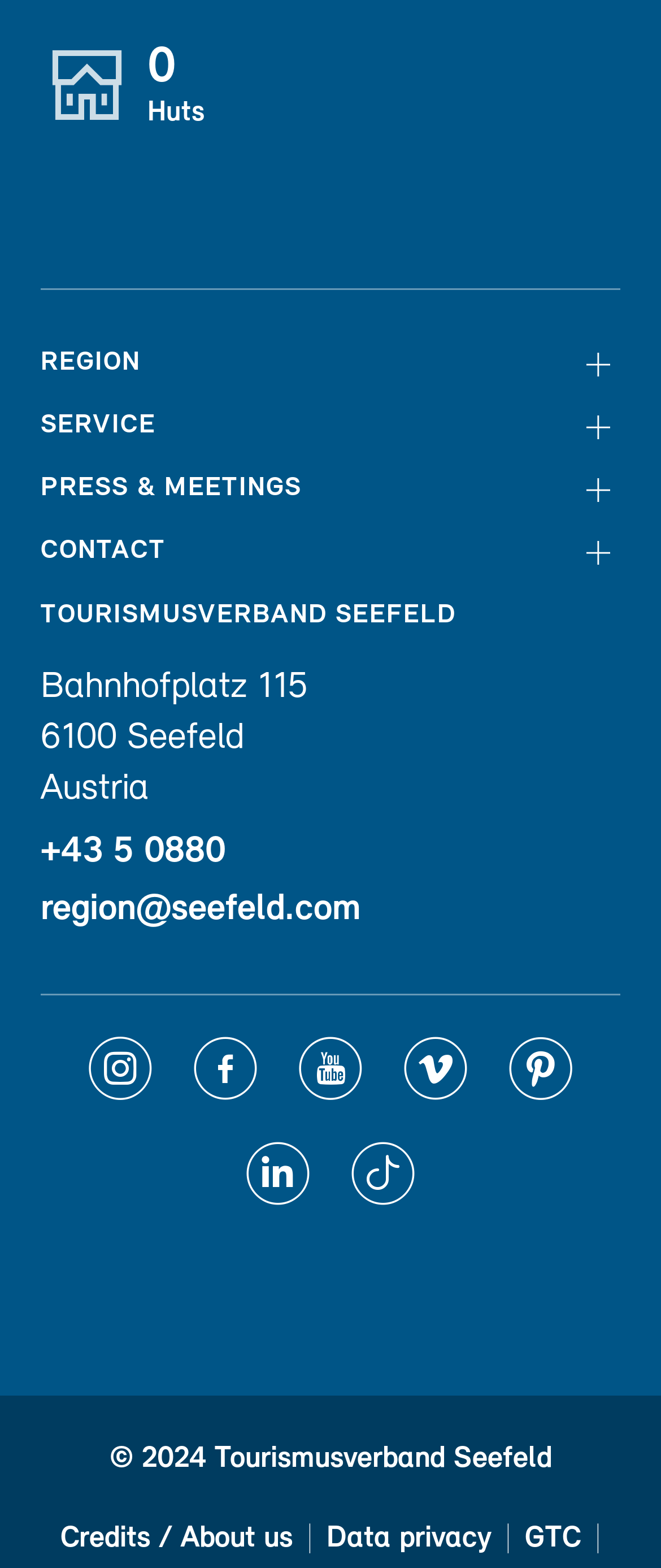Please find the bounding box coordinates for the clickable element needed to perform this instruction: "Subscribe to the mailing list".

None